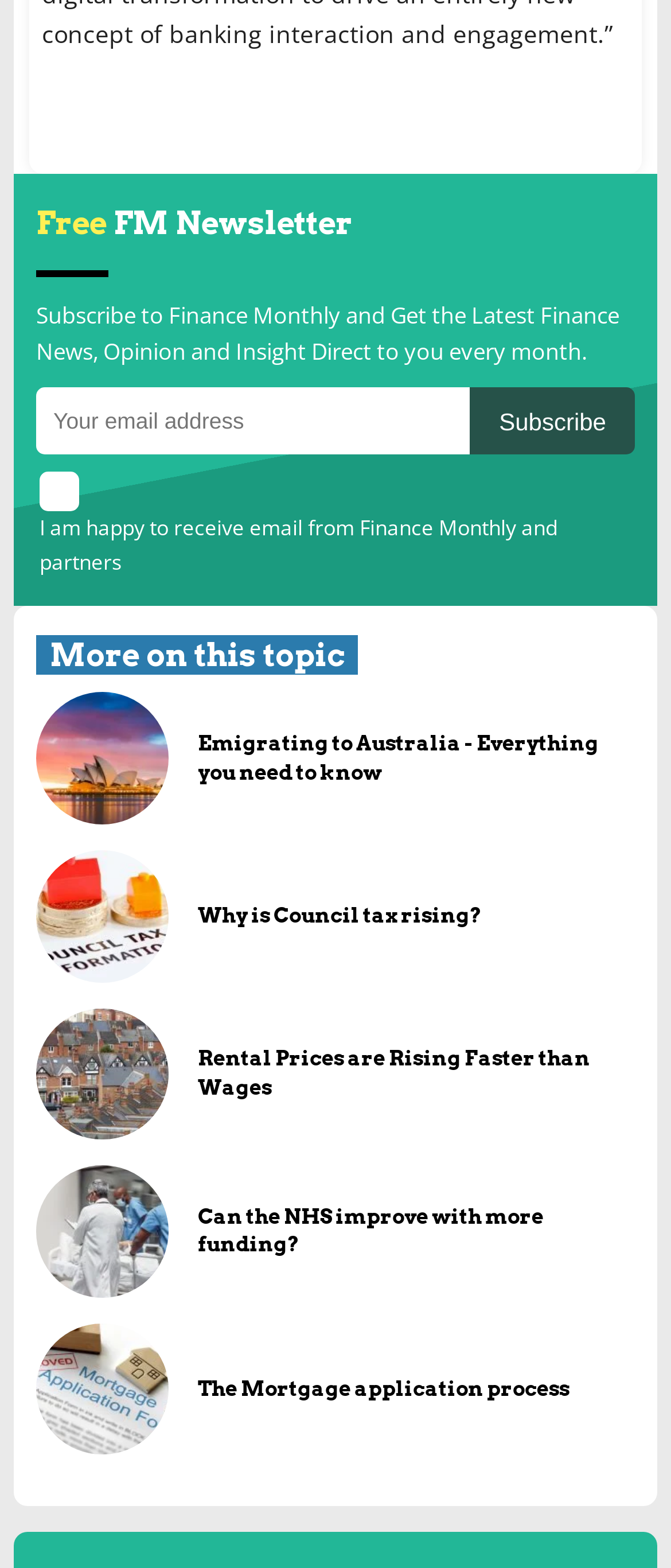Please identify the coordinates of the bounding box that should be clicked to fulfill this instruction: "Check the checkbox to receive email from Finance Monthly and partners".

[0.059, 0.3, 0.118, 0.326]